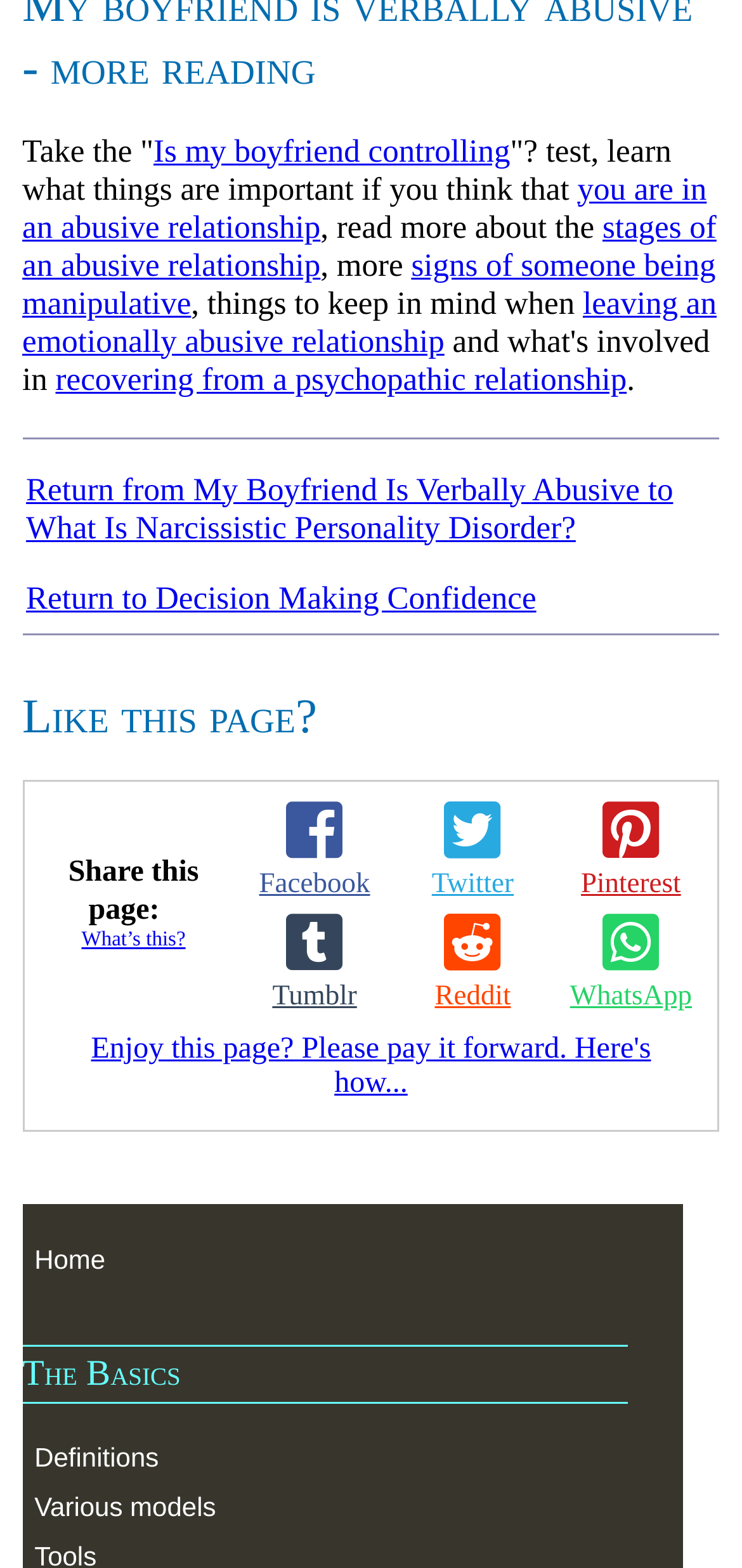Locate the bounding box coordinates of the segment that needs to be clicked to meet this instruction: "Take the test".

[0.03, 0.084, 0.207, 0.107]